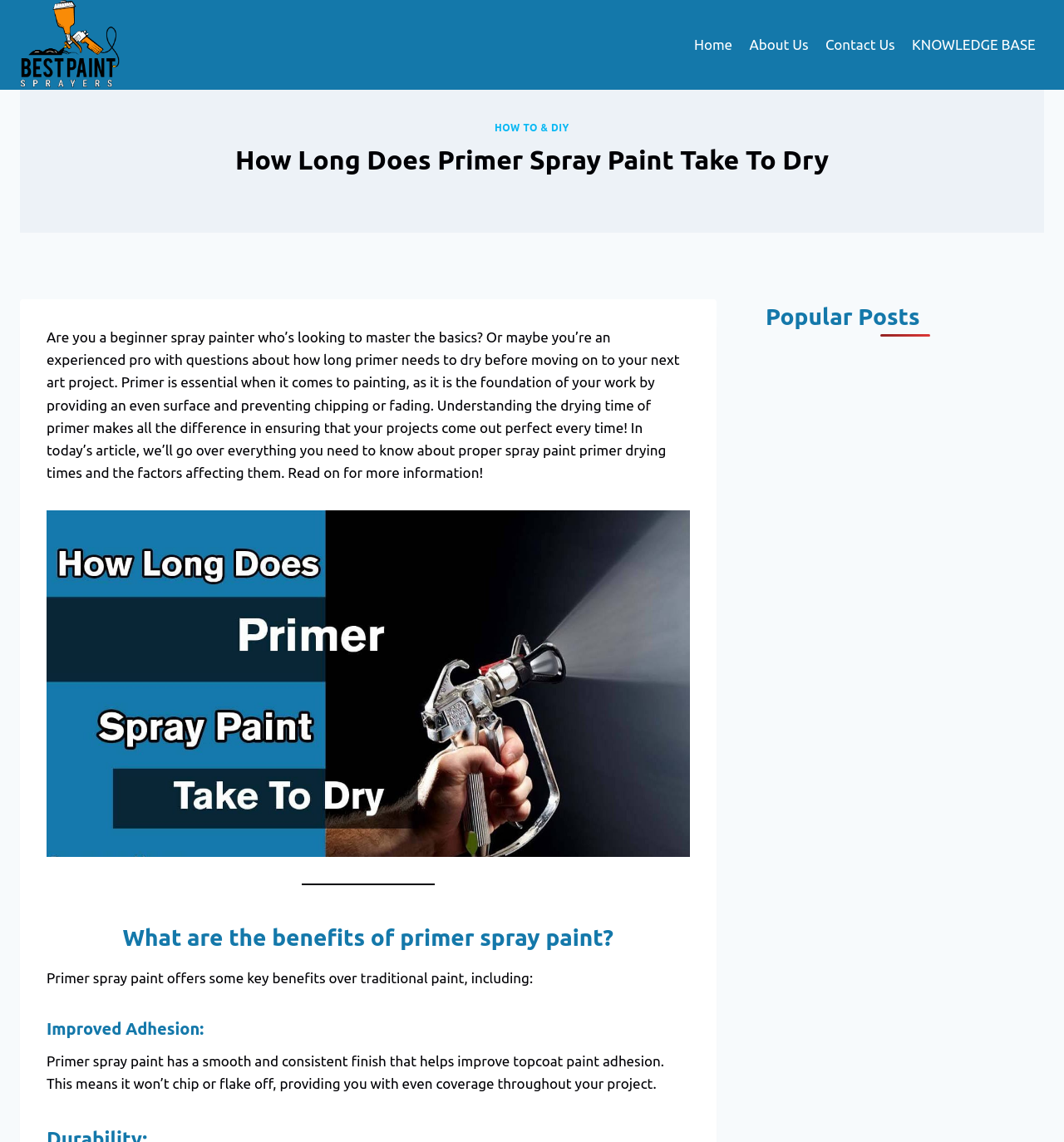What is one benefit of using primer spray paint?
Carefully analyze the image and provide a detailed answer to the question.

The webpage lists the benefits of primer spray paint, including improved adhesion. This is explained in more detail in the section 'Improved Adhesion:', which states that primer spray paint has a smooth and consistent finish that helps improve topcoat paint adhesion.